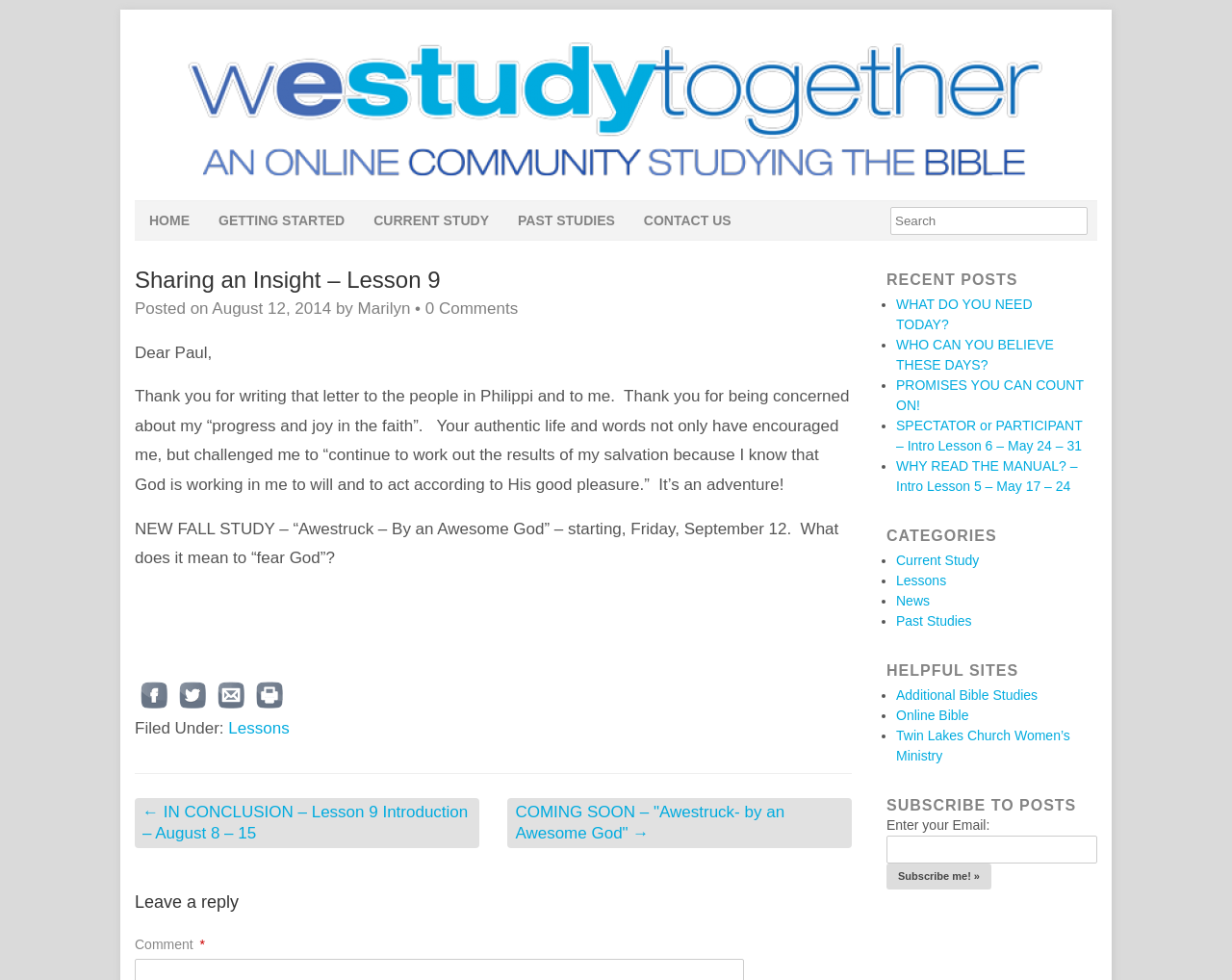Identify and provide the main heading of the webpage.

Sharing an Insight – Lesson 9